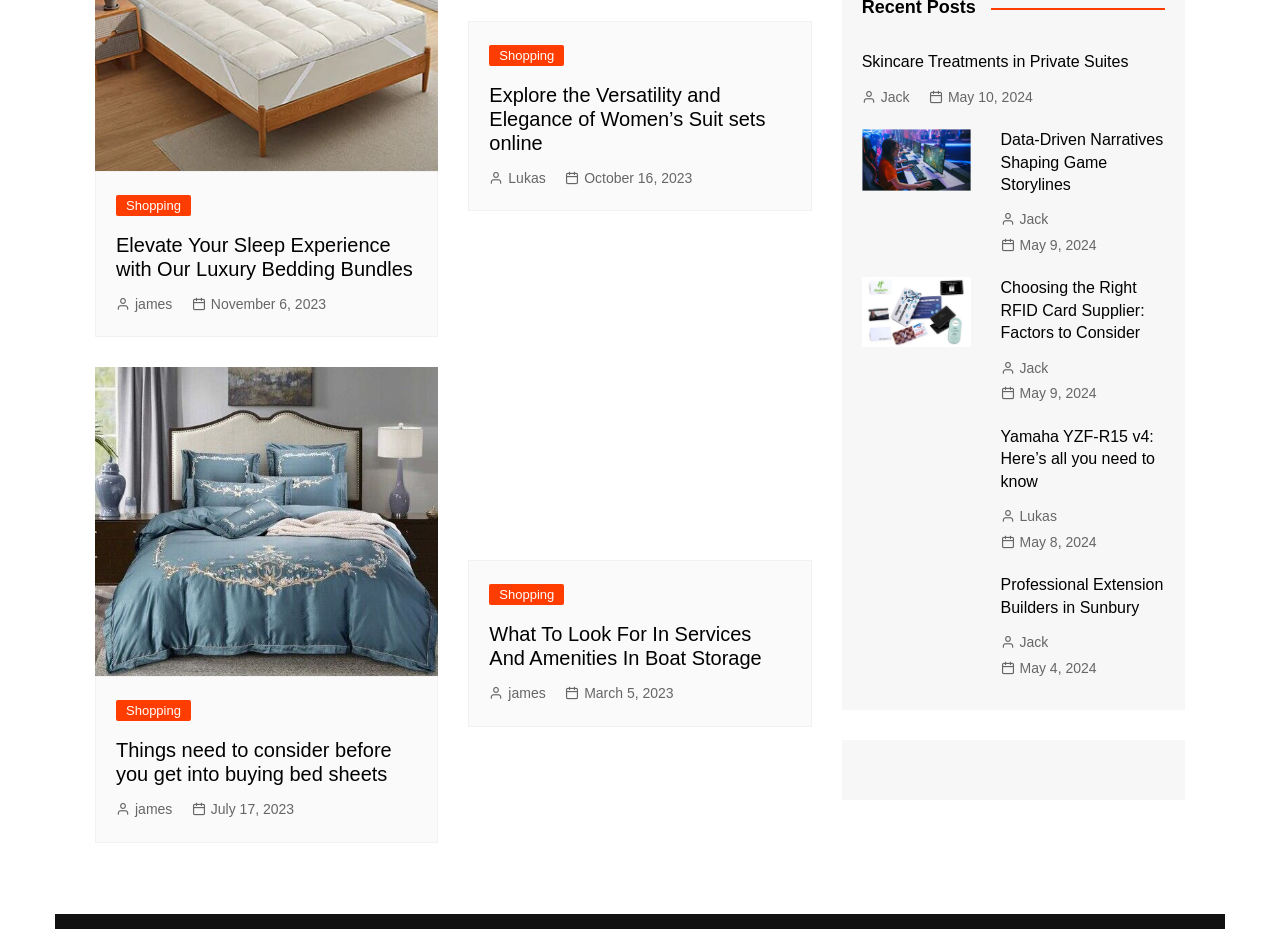Please locate the bounding box coordinates for the element that should be clicked to achieve the following instruction: "Learn about 'Yamaha YZF-R15 v4: Here’s all you need to know'". Ensure the coordinates are given as four float numbers between 0 and 1, i.e., [left, top, right, bottom].

[0.673, 0.458, 0.758, 0.544]